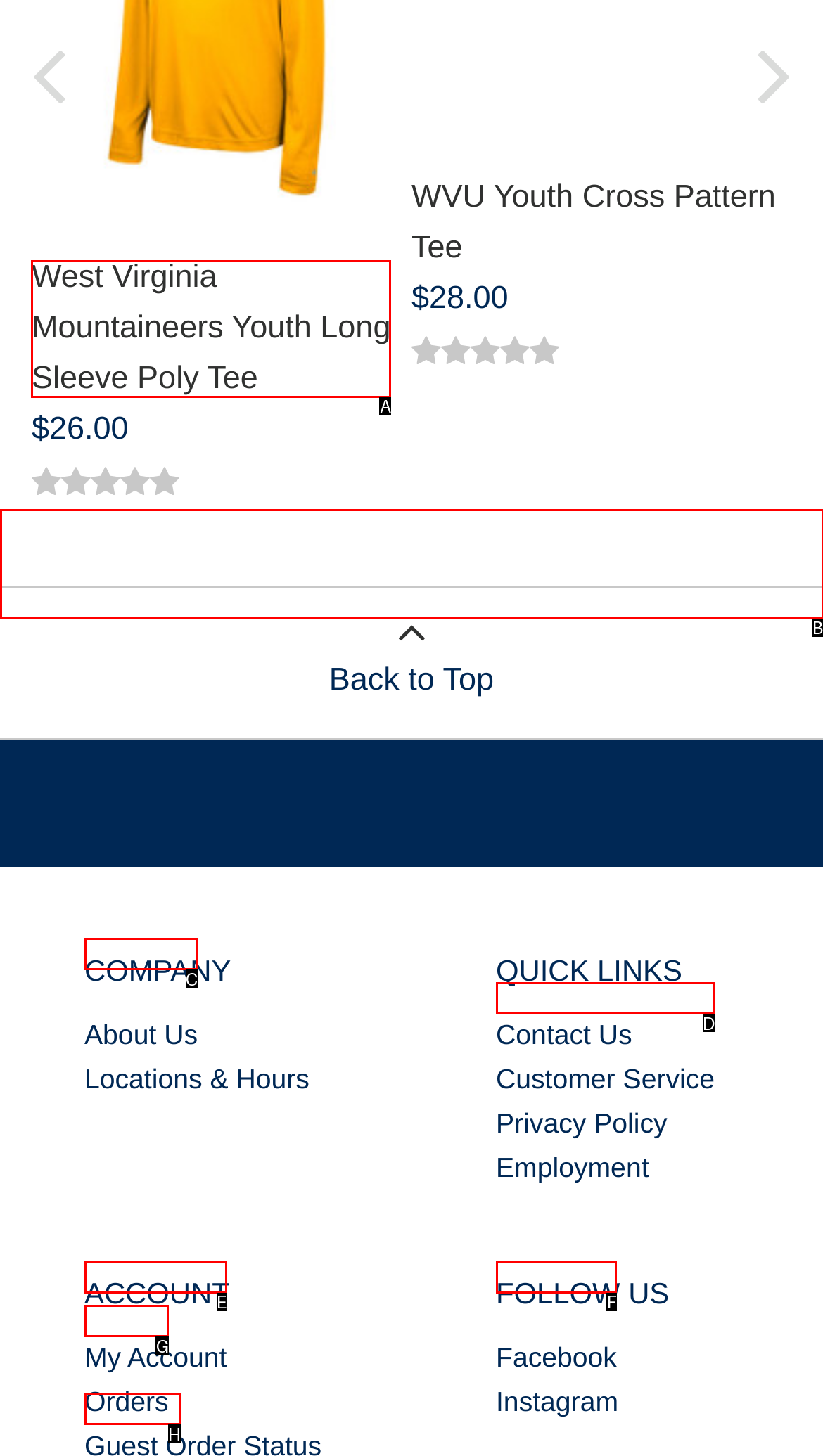Please indicate which HTML element should be clicked to fulfill the following task: View West Virginia Mountaineers Youth Long Sleeve Poly Tee. Provide the letter of the selected option.

A